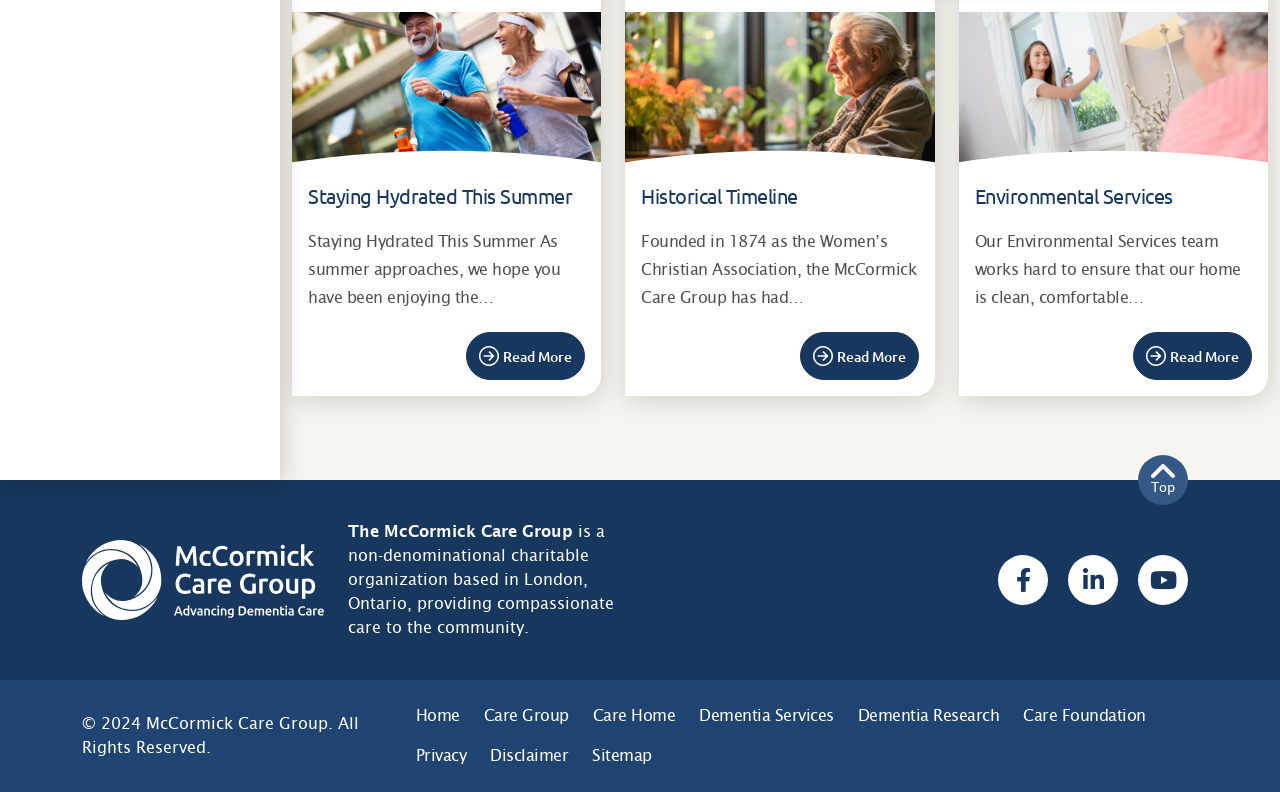Please find the bounding box coordinates of the clickable region needed to complete the following instruction: "Read more about Staying Hydrated This Summer". The bounding box coordinates must consist of four float numbers between 0 and 1, i.e., [left, top, right, bottom].

[0.364, 0.42, 0.457, 0.48]